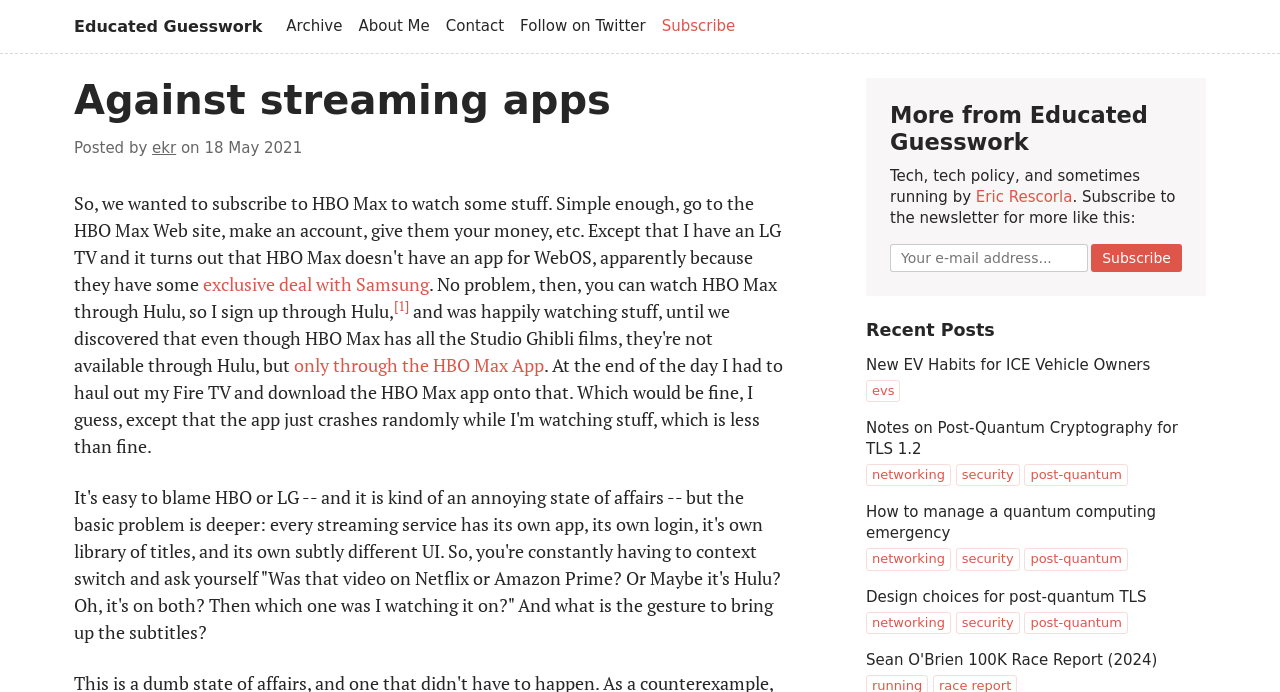What is the name of the author of the blog post?
Examine the image and give a concise answer in one word or a short phrase.

ekr